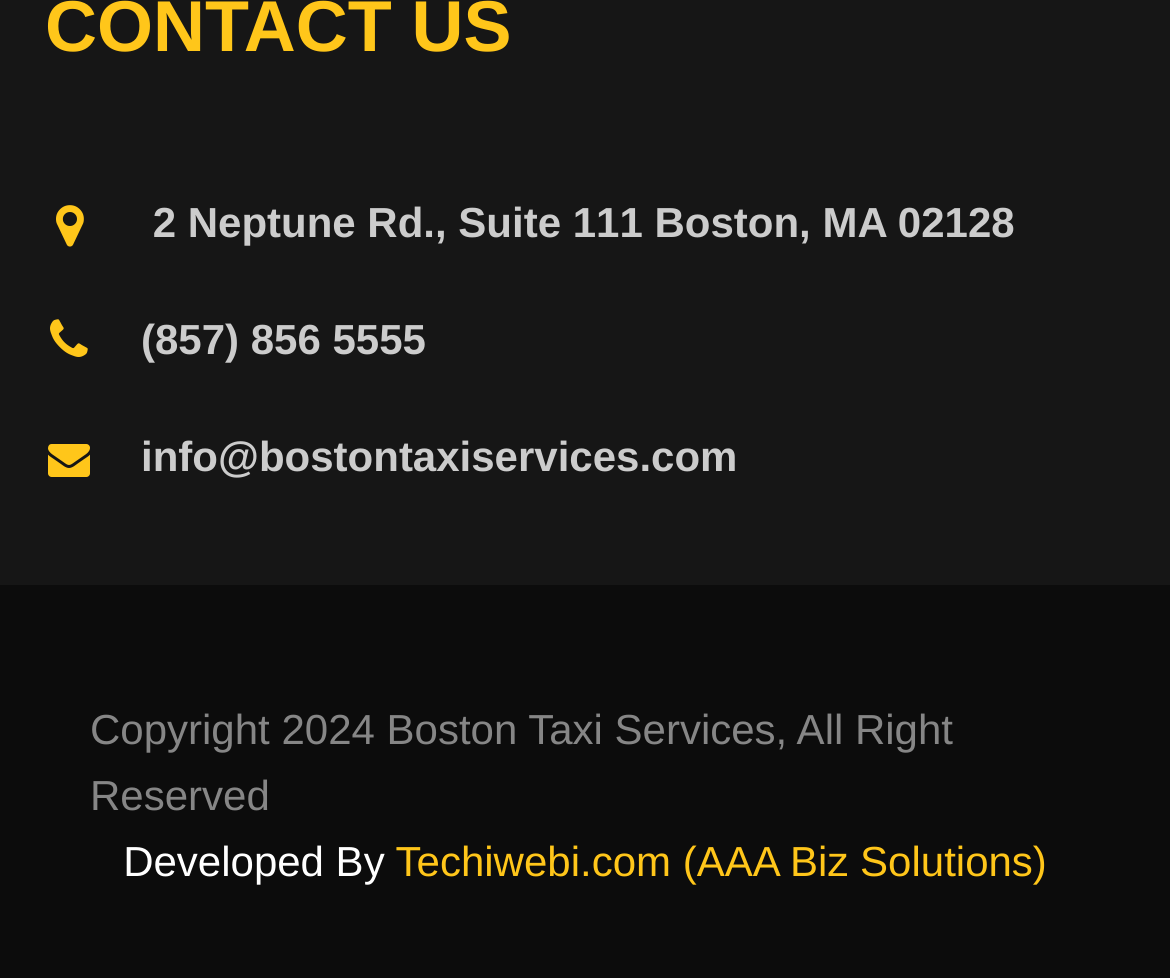Provide the bounding box coordinates of the UI element this sentence describes: "info@bostontaxiservices.com".

[0.038, 0.441, 0.63, 0.491]